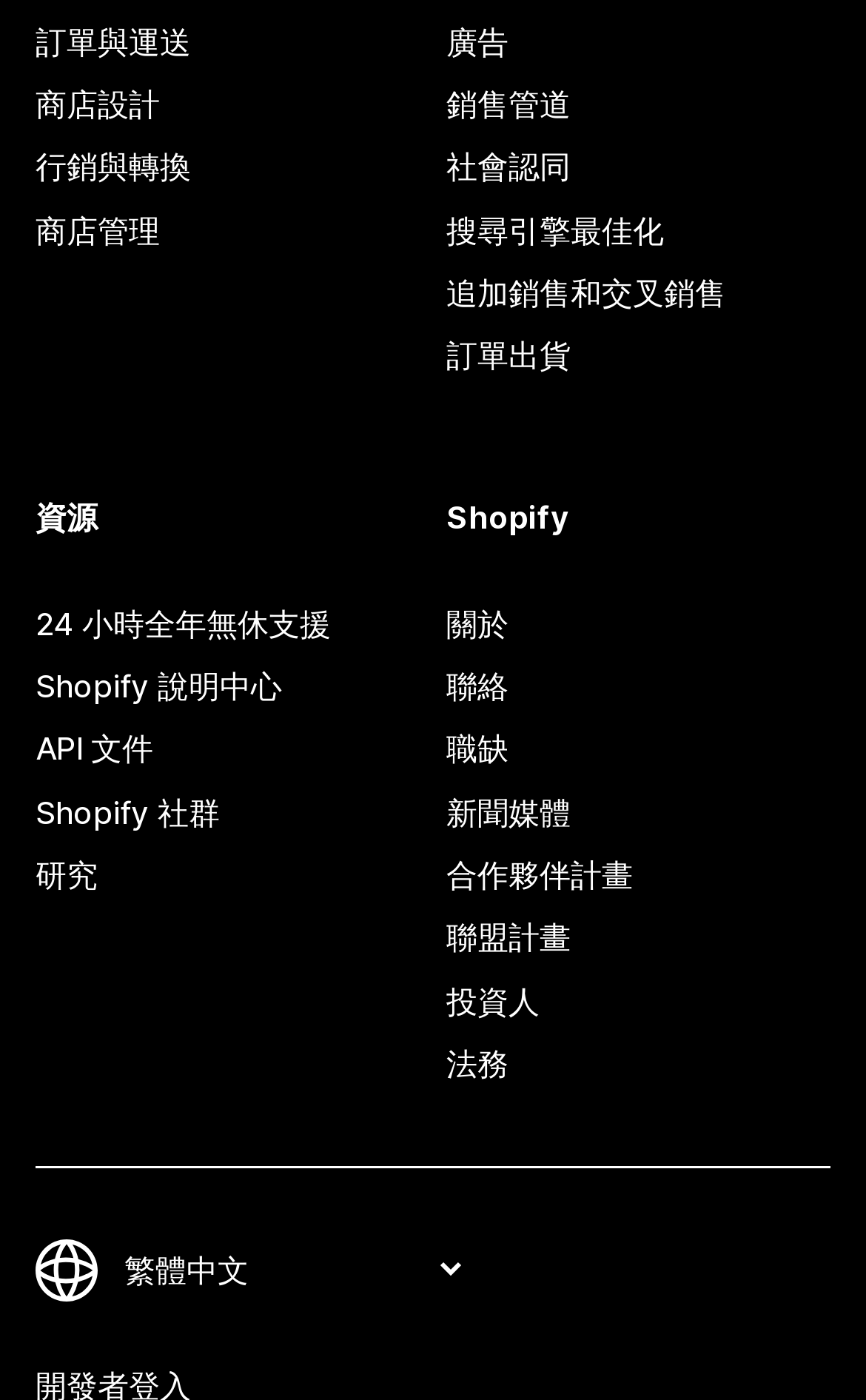Use a single word or phrase to answer this question: 
What is the orientation of the separator?

Horizontal